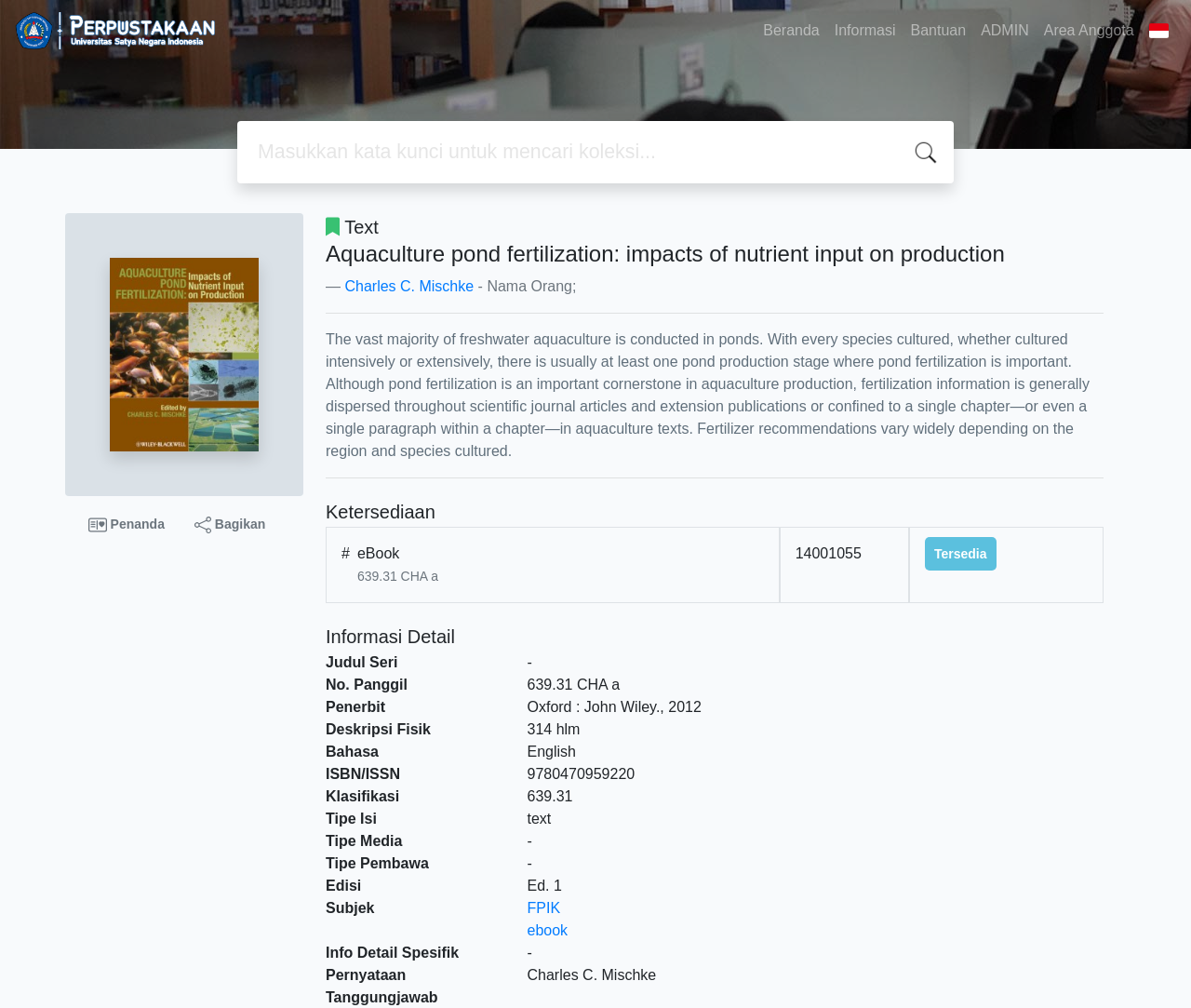Determine the bounding box coordinates of the clickable region to execute the instruction: "Share the content". The coordinates should be four float numbers between 0 and 1, denoted as [left, top, right, bottom].

[0.157, 0.507, 0.229, 0.534]